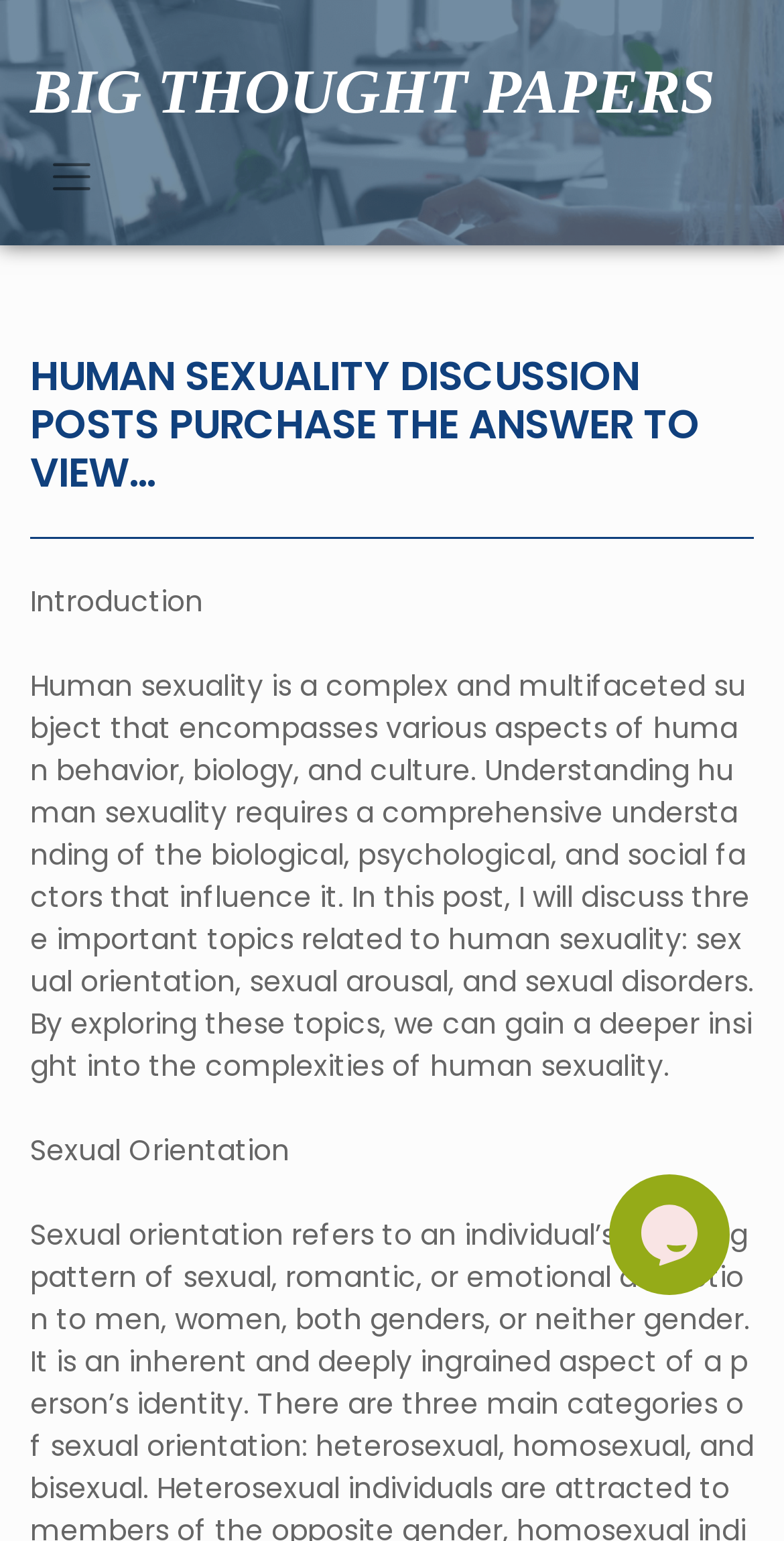Please find the bounding box for the UI component described as follows: "Big Thought Papers".

[0.038, 0.037, 0.912, 0.082]